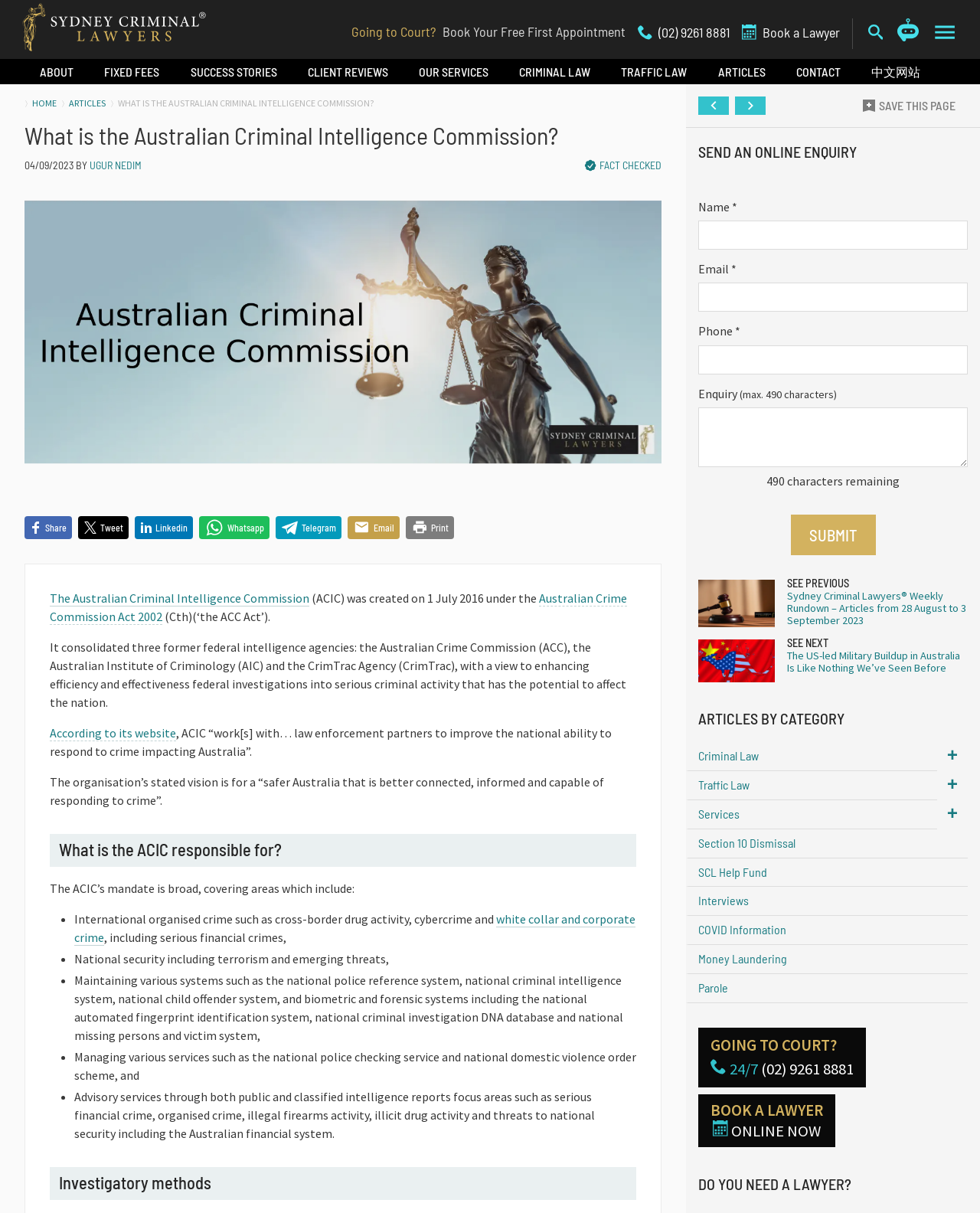What is the purpose of the Australian Criminal Intelligence Commission?
Relying on the image, give a concise answer in one word or a brief phrase.

Protecting Australia from criminal threats